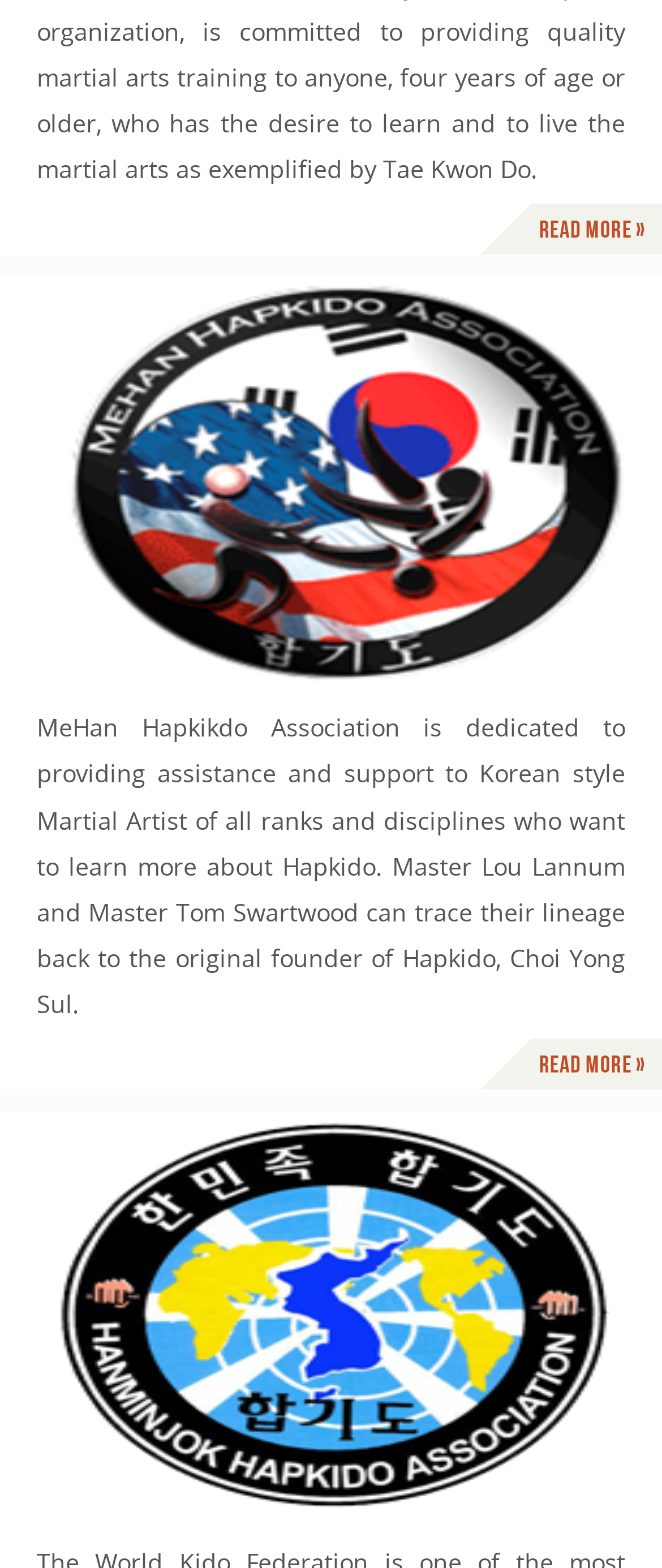Provide the bounding box coordinates of the section that needs to be clicked to accomplish the following instruction: "Read more about MeHan Hapkikdo Association."

[0.814, 0.277, 0.974, 0.294]